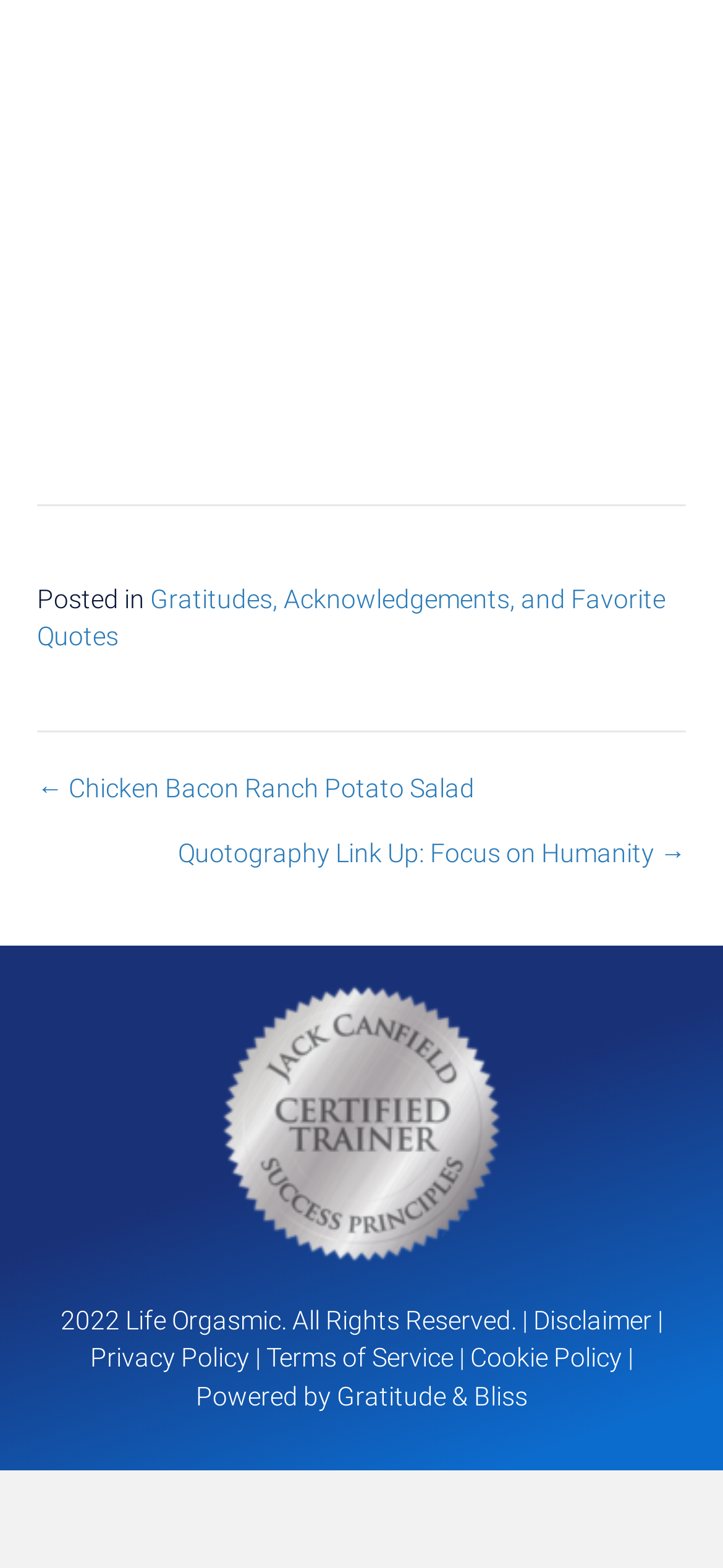Analyze the image and give a detailed response to the question:
What is the name of the image on the page?

I found the name of the image by looking at the image element with the text 'Jack Canfield Certified Trainer Success Principles' which is located in the middle of the page.